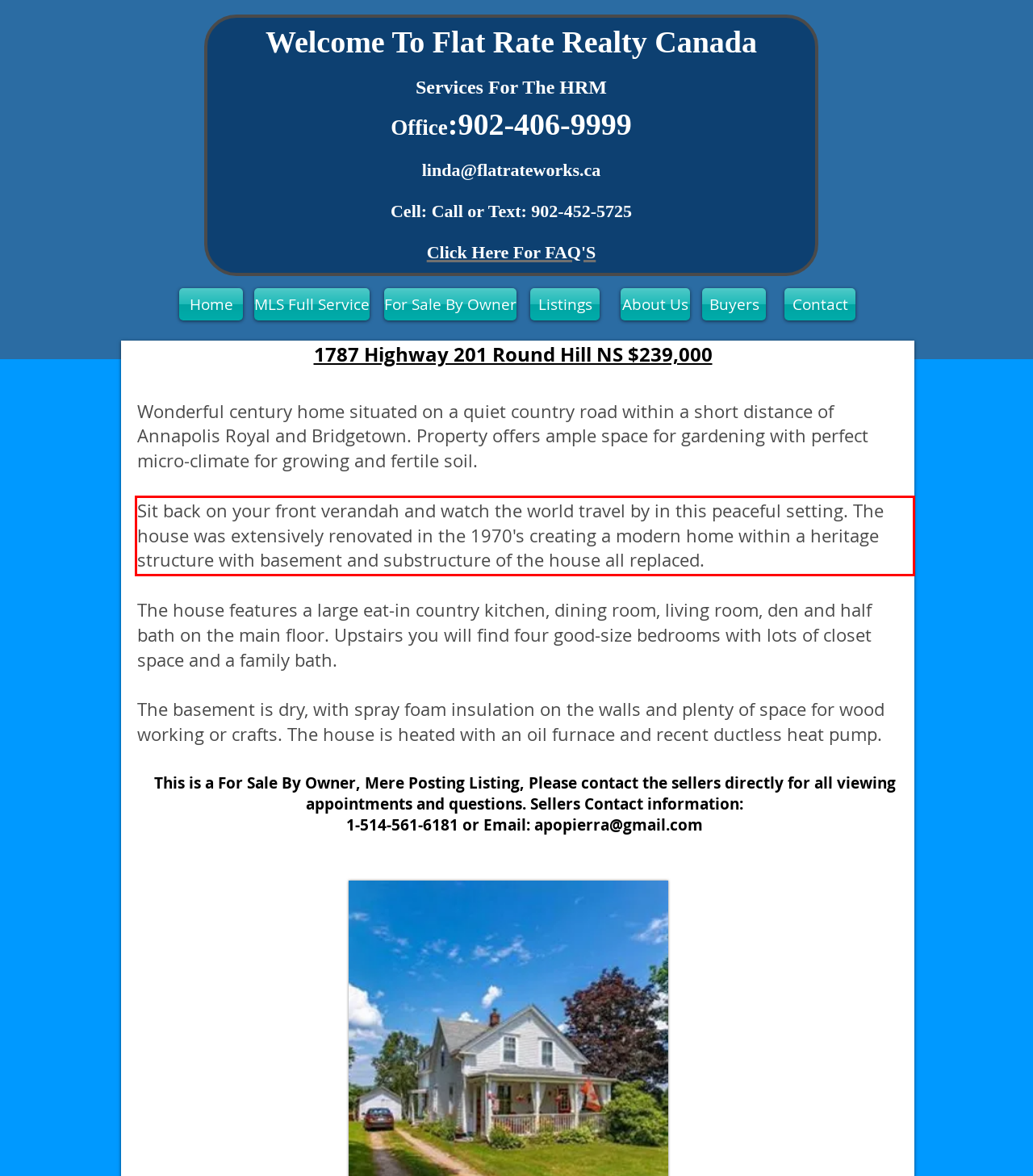You have a webpage screenshot with a red rectangle surrounding a UI element. Extract the text content from within this red bounding box.

Sit back on your front verandah and watch the world travel by in this peaceful setting. The house was extensively renovated in the 1970's creating a modern home within a heritage structure with basement and substructure of the house all replaced.